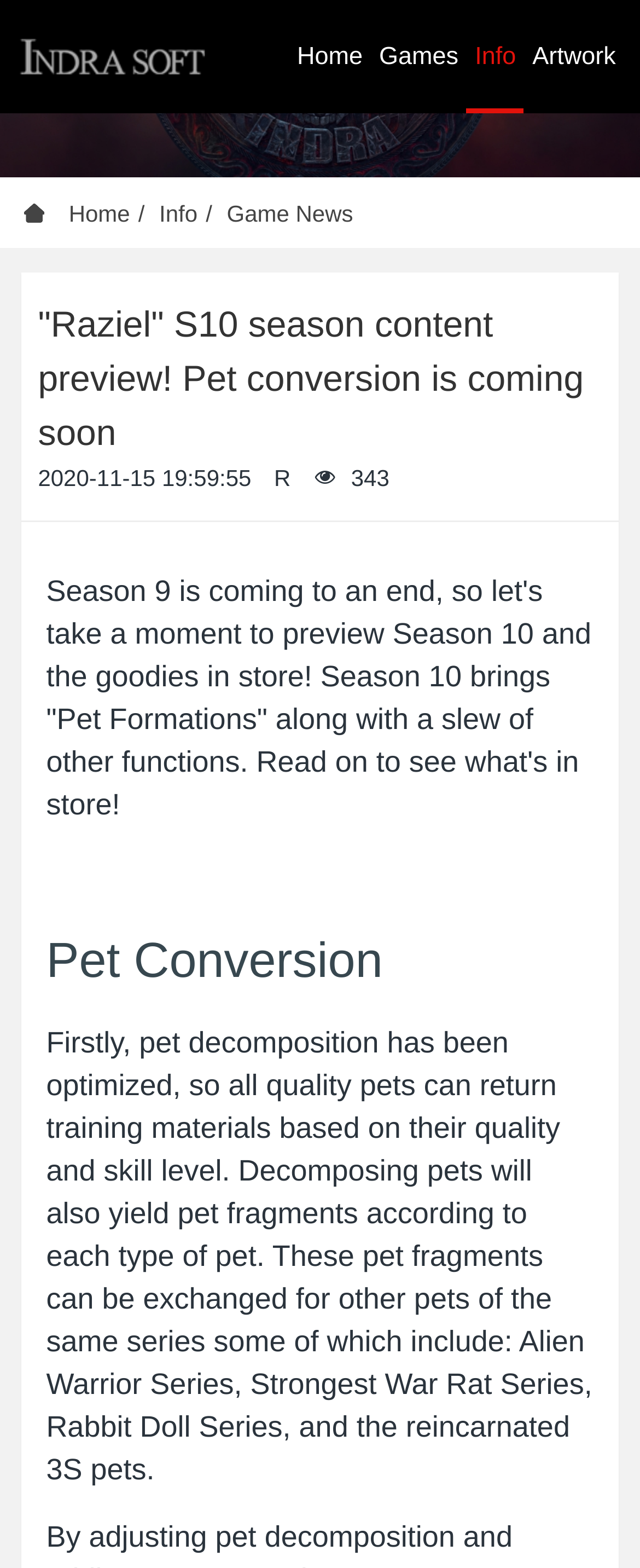Pinpoint the bounding box coordinates of the clickable area needed to execute the instruction: "go to Indrasoft website". The coordinates should be specified as four float numbers between 0 and 1, i.e., [left, top, right, bottom].

[0.026, 0.014, 0.326, 0.058]